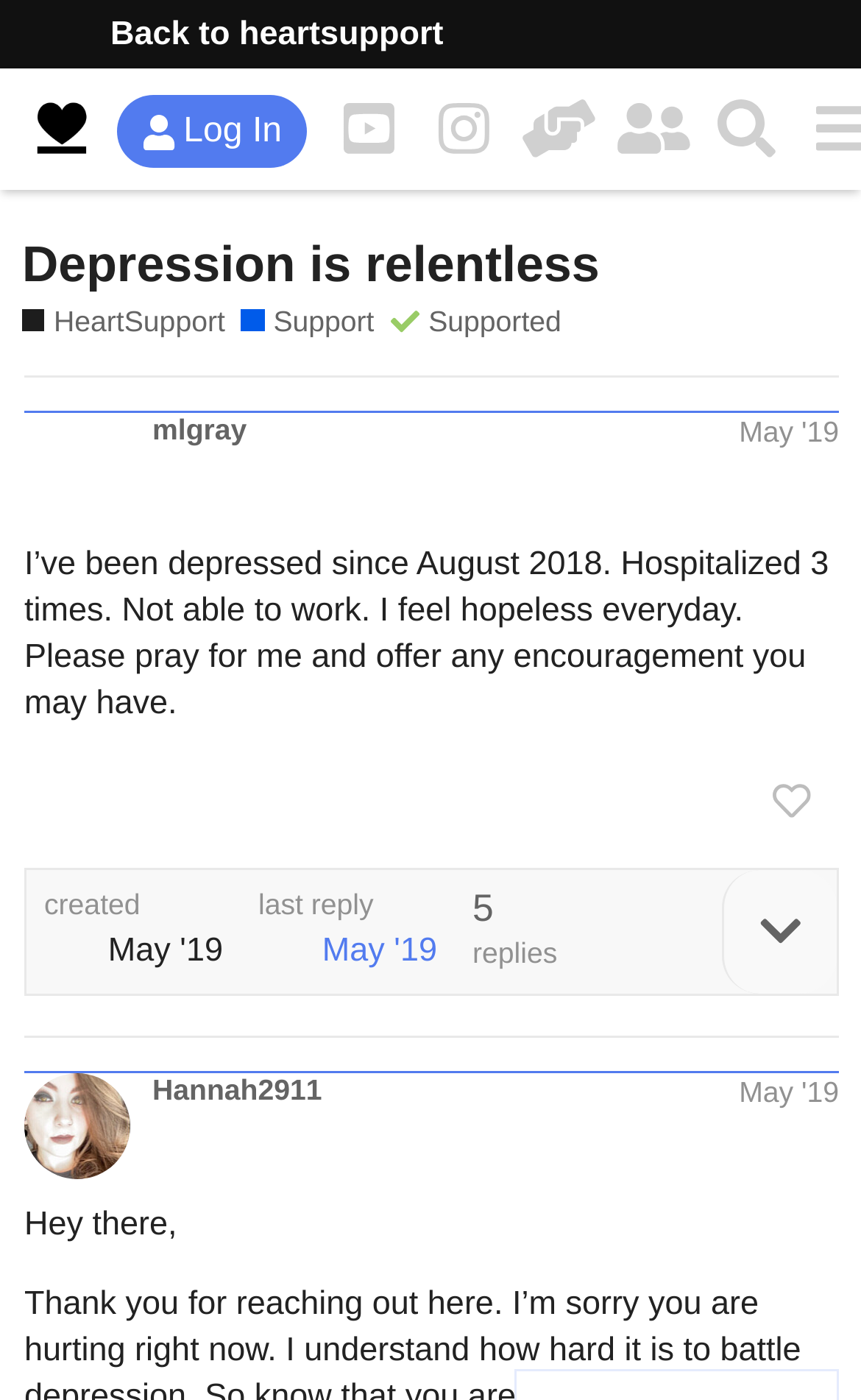Locate the bounding box coordinates of the segment that needs to be clicked to meet this instruction: "Click the 'Log In' button".

[0.136, 0.069, 0.356, 0.121]